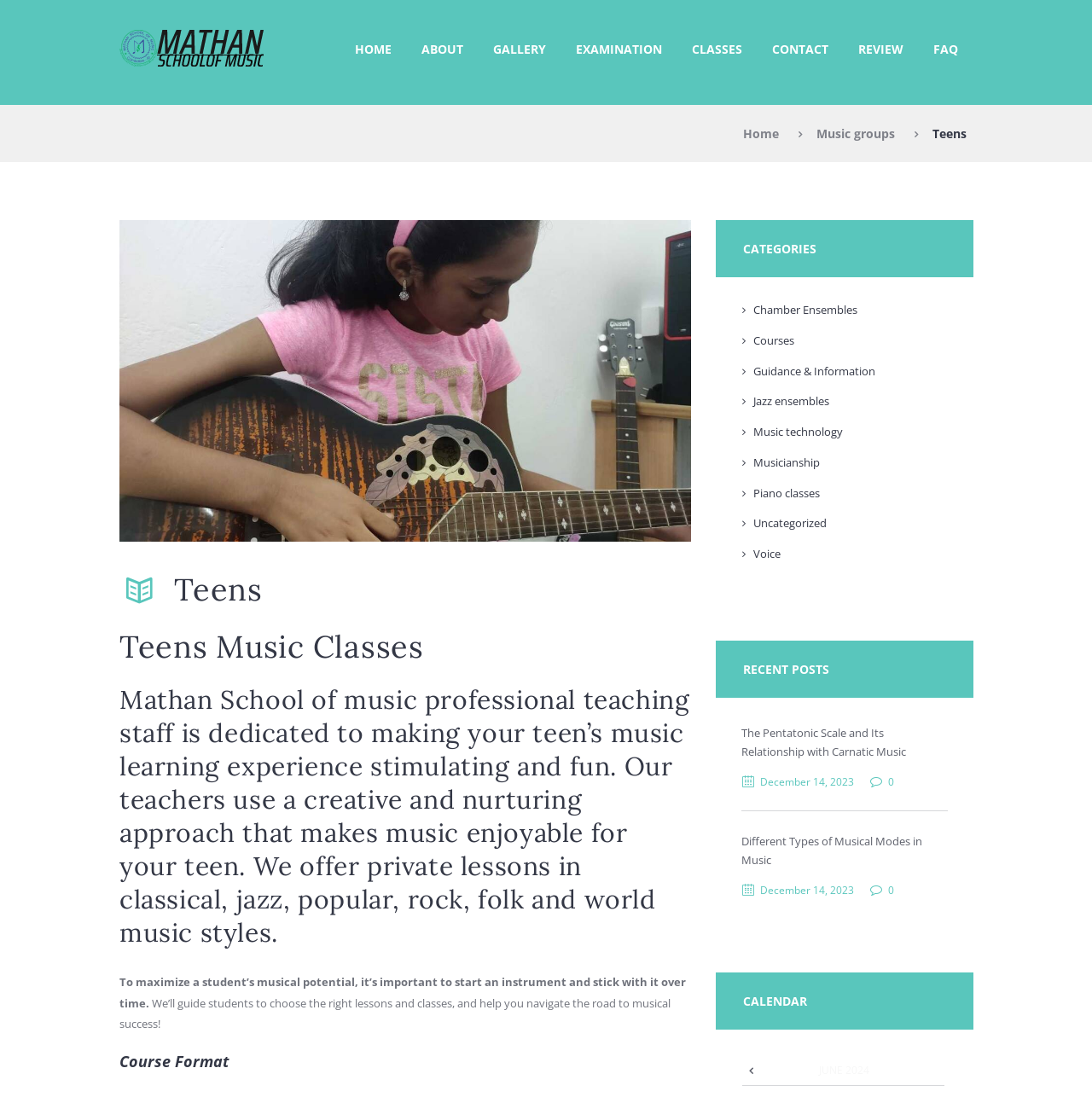What categories of music classes are available?
Please provide a detailed and thorough answer to the question.

The webpage lists various categories of music classes, including Chamber Ensembles, Courses, Guidance & Information, Jazz ensembles, Music technology, Musicianship, Piano classes, and Voice, as shown in the section 'CATEGORIES'.